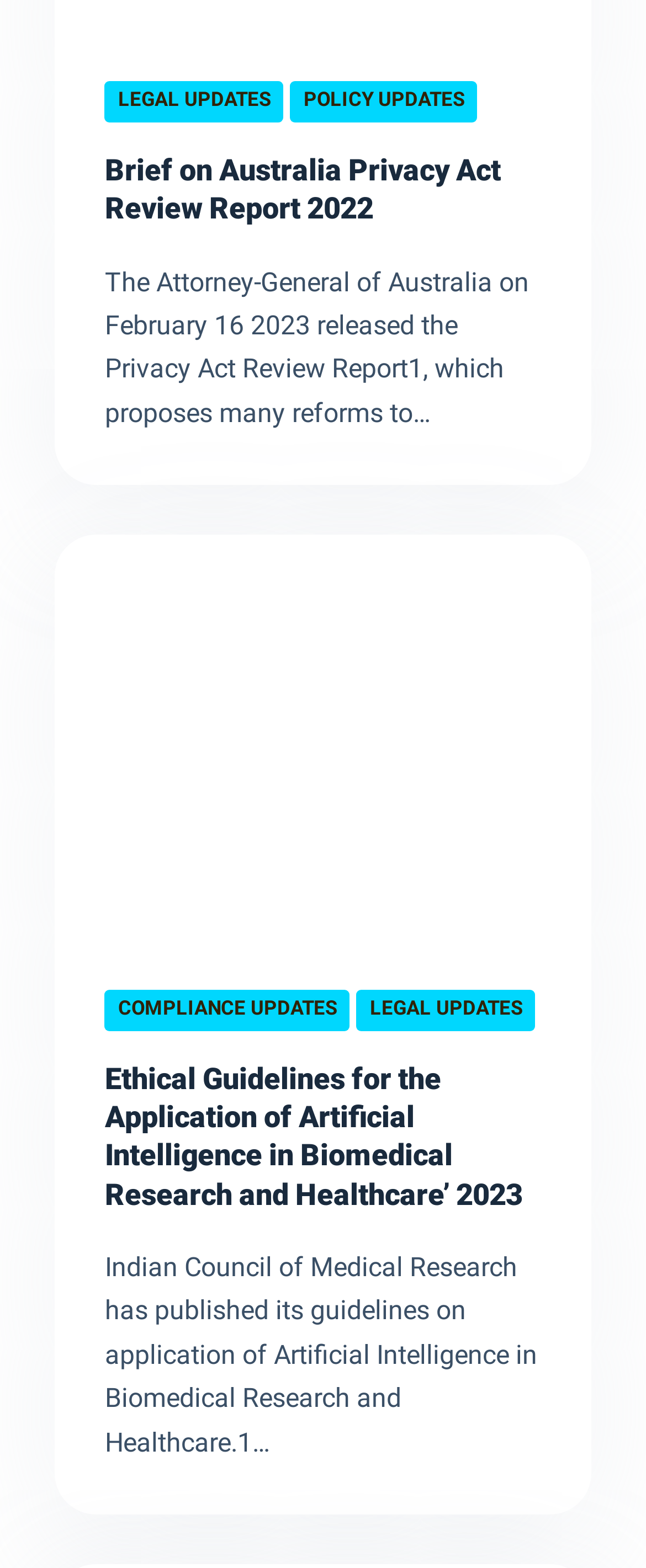What is the title of the first article?
Look at the image and respond with a one-word or short phrase answer.

Brief on Australia Privacy Act Review Report 2022